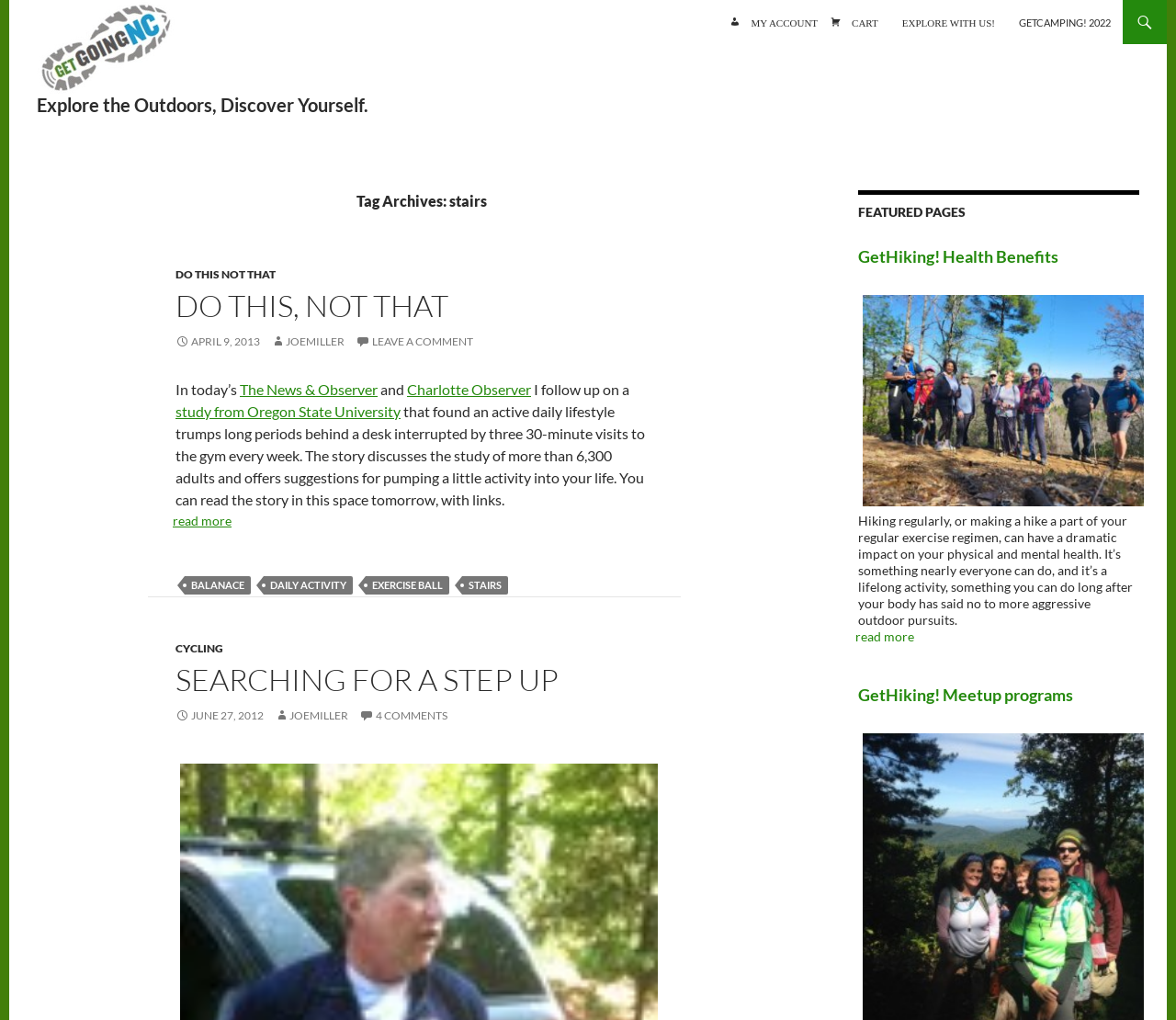Provide the bounding box coordinates, formatted as (top-left x, top-left y, bottom-right x, bottom-right y), with all values being floating point numbers between 0 and 1. Identify the bounding box of the UI element that matches the description: Cycling

[0.149, 0.629, 0.19, 0.642]